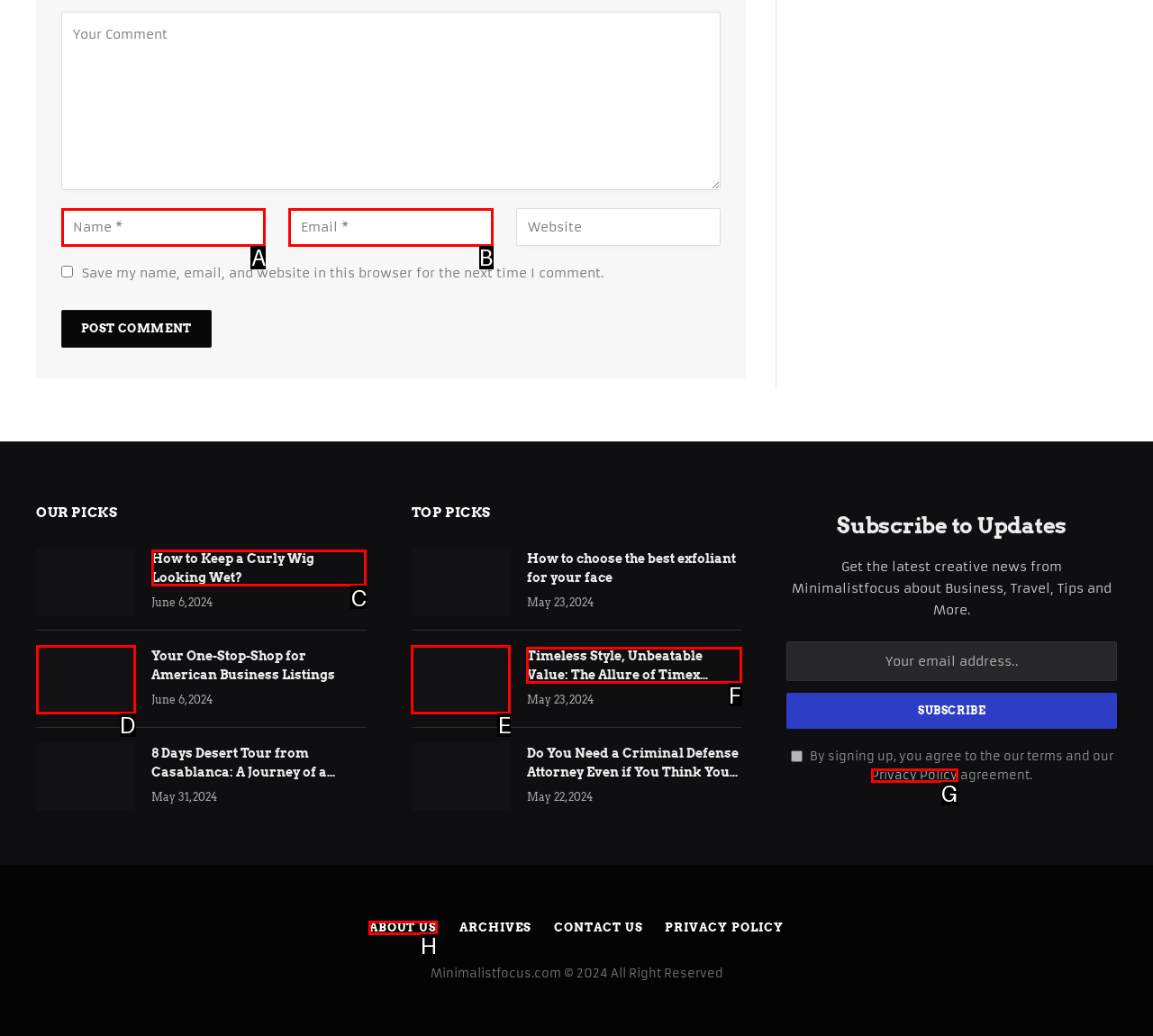Choose the option that matches the following description: name="author" placeholder="Name *"
Answer with the letter of the correct option.

A